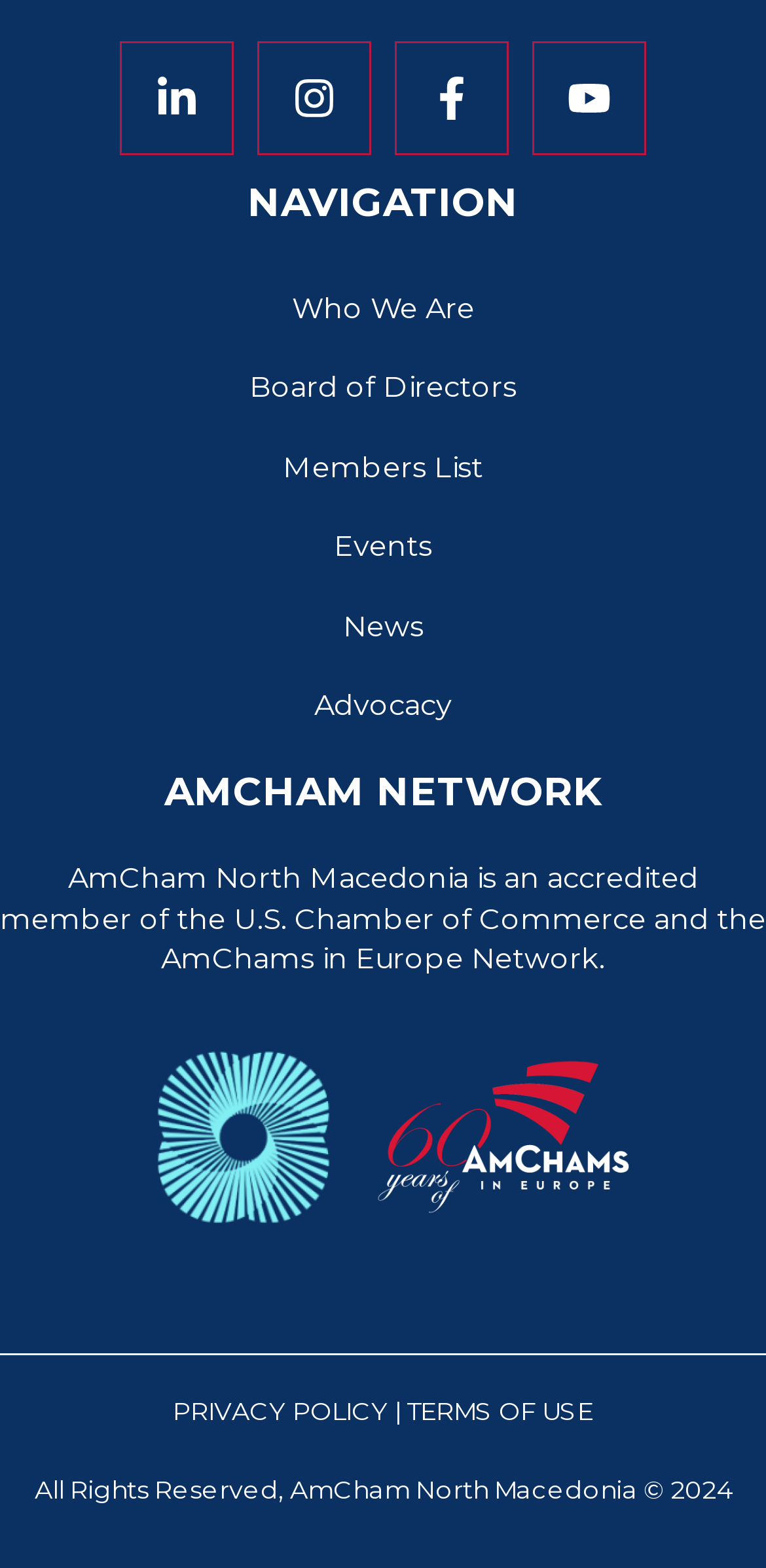Locate the bounding box coordinates of the element I should click to achieve the following instruction: "Read PRIVACY POLICY".

[0.226, 0.891, 0.508, 0.91]